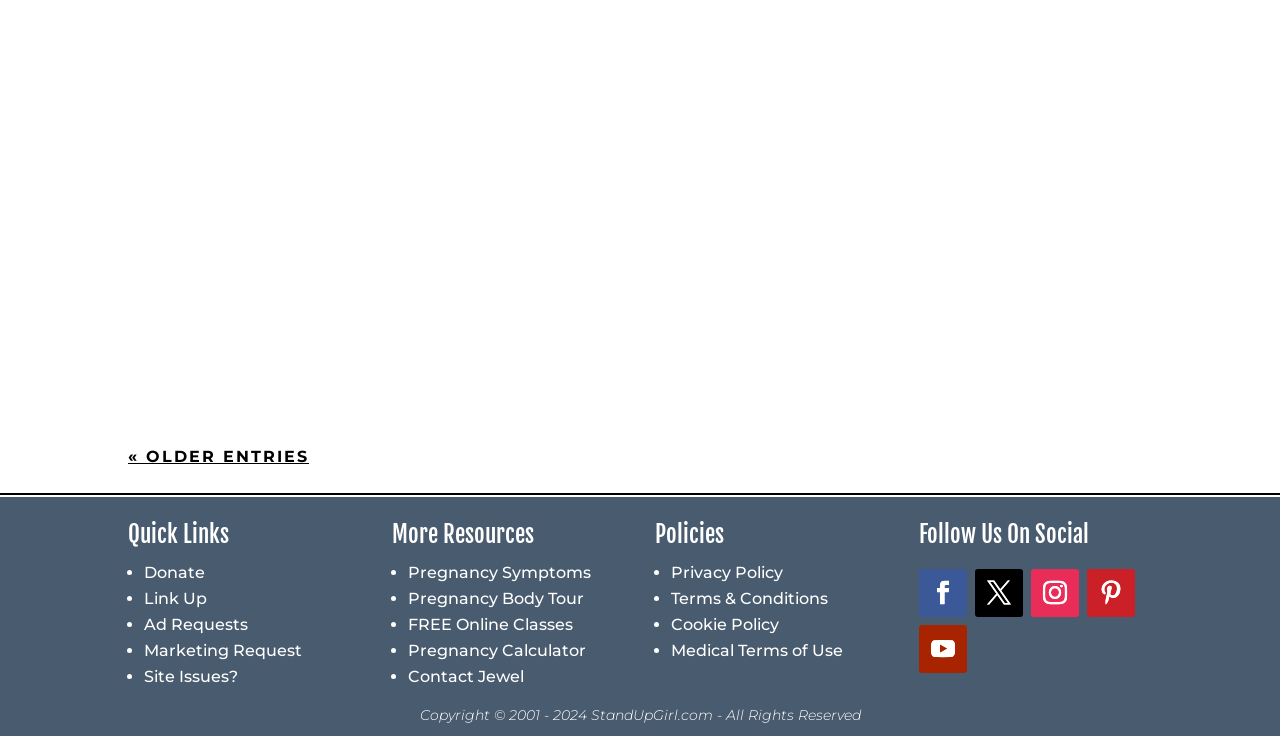Given the element description "Follow" in the screenshot, predict the bounding box coordinates of that UI element.

[0.849, 0.773, 0.887, 0.838]